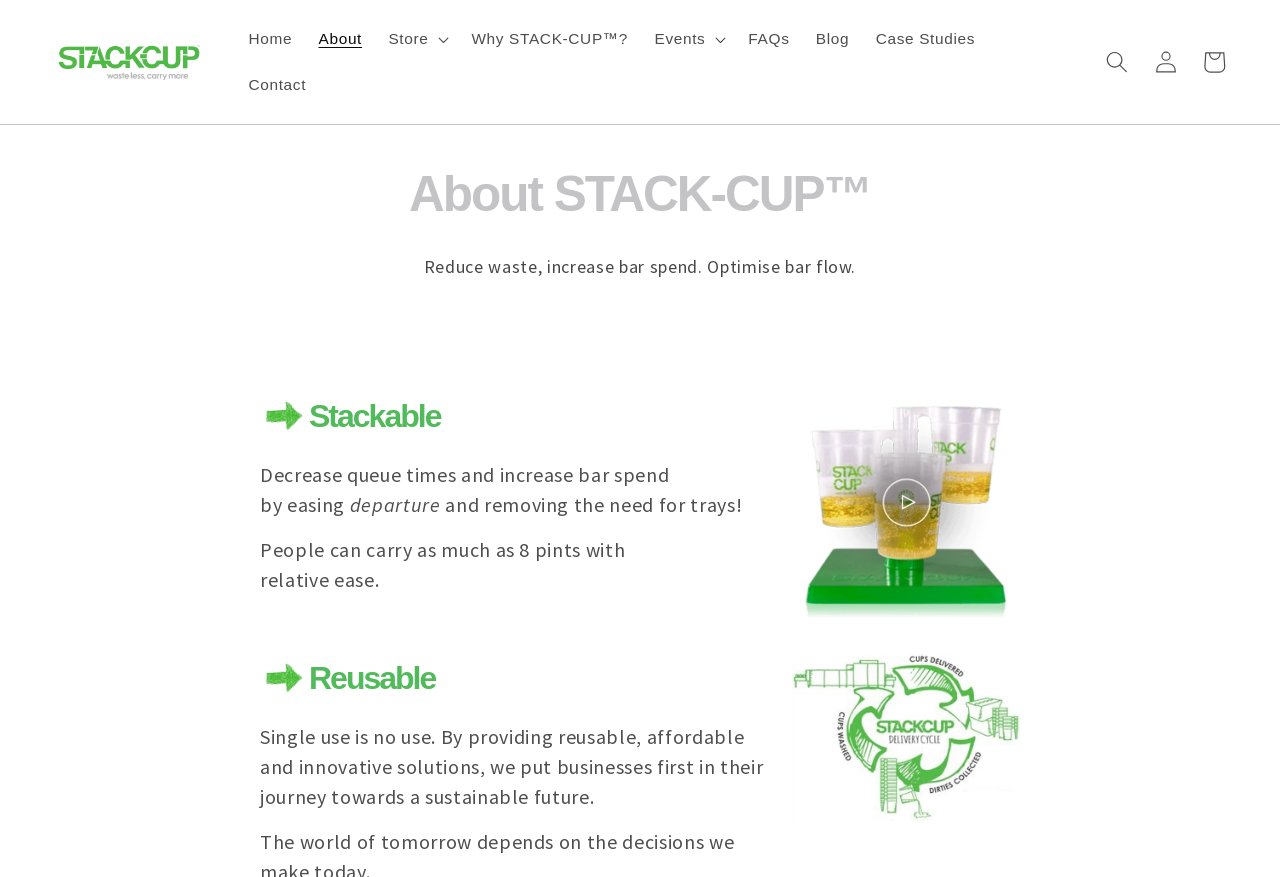What is the name of the product?
Refer to the screenshot and answer in one word or phrase.

STACK-CUP